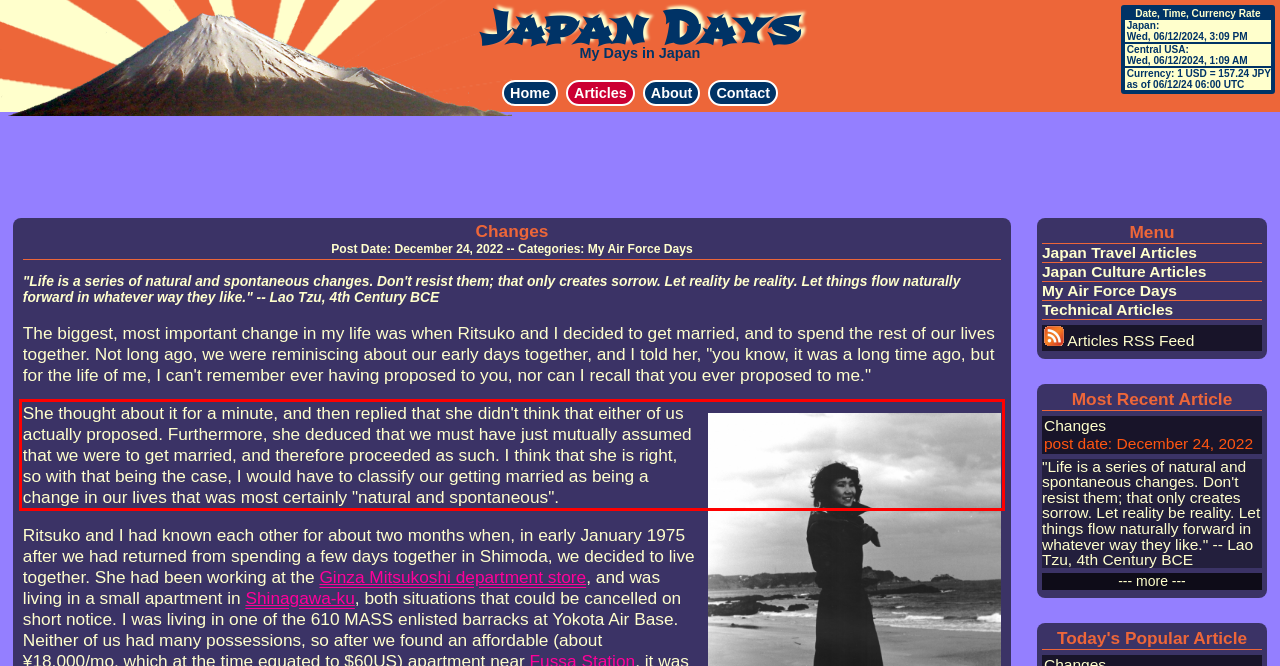Within the provided webpage screenshot, find the red rectangle bounding box and perform OCR to obtain the text content.

She thought about it for a minute, and then replied that she didn't think that either of us actually proposed. Furthermore, she deduced that we must have just mutually assumed that we were to get married, and therefore proceeded as such. I think that she is right, so with that being the case, I would have to classify our getting married as being a change in our lives that was most certainly "natural and spontaneous".